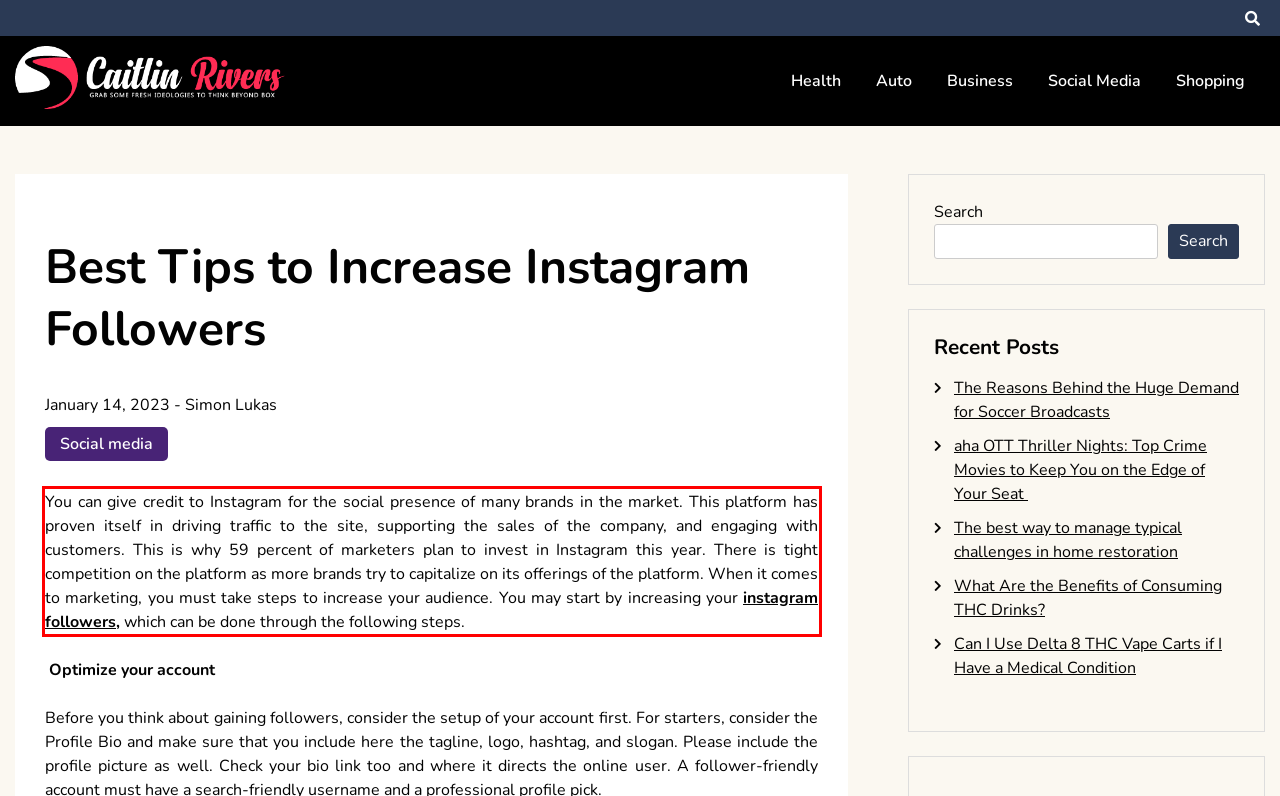Your task is to recognize and extract the text content from the UI element enclosed in the red bounding box on the webpage screenshot.

You can give credit to Instagram for the social presence of many brands in the market. This platform has proven itself in driving traffic to the site, supporting the sales of the company, and engaging with customers. This is why 59 percent of marketers plan to invest in Instagram this year. There is tight competition on the platform as more brands try to capitalize on its offerings of the platform. When it comes to marketing, you must take steps to increase your audience. You may start by increasing your instagram followers, which can be done through the following steps.